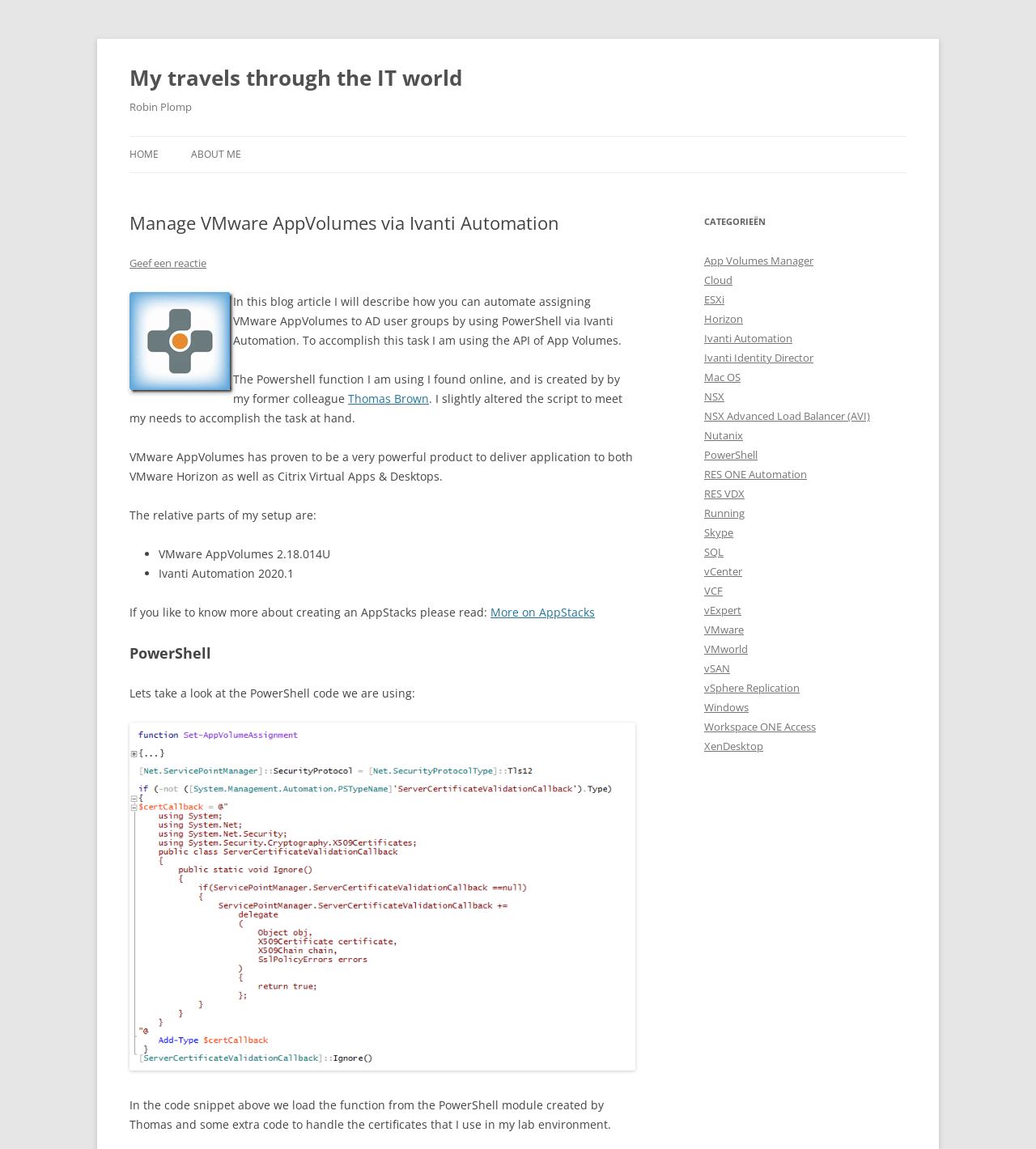Extract the text of the main heading from the webpage.

My travels through the IT world